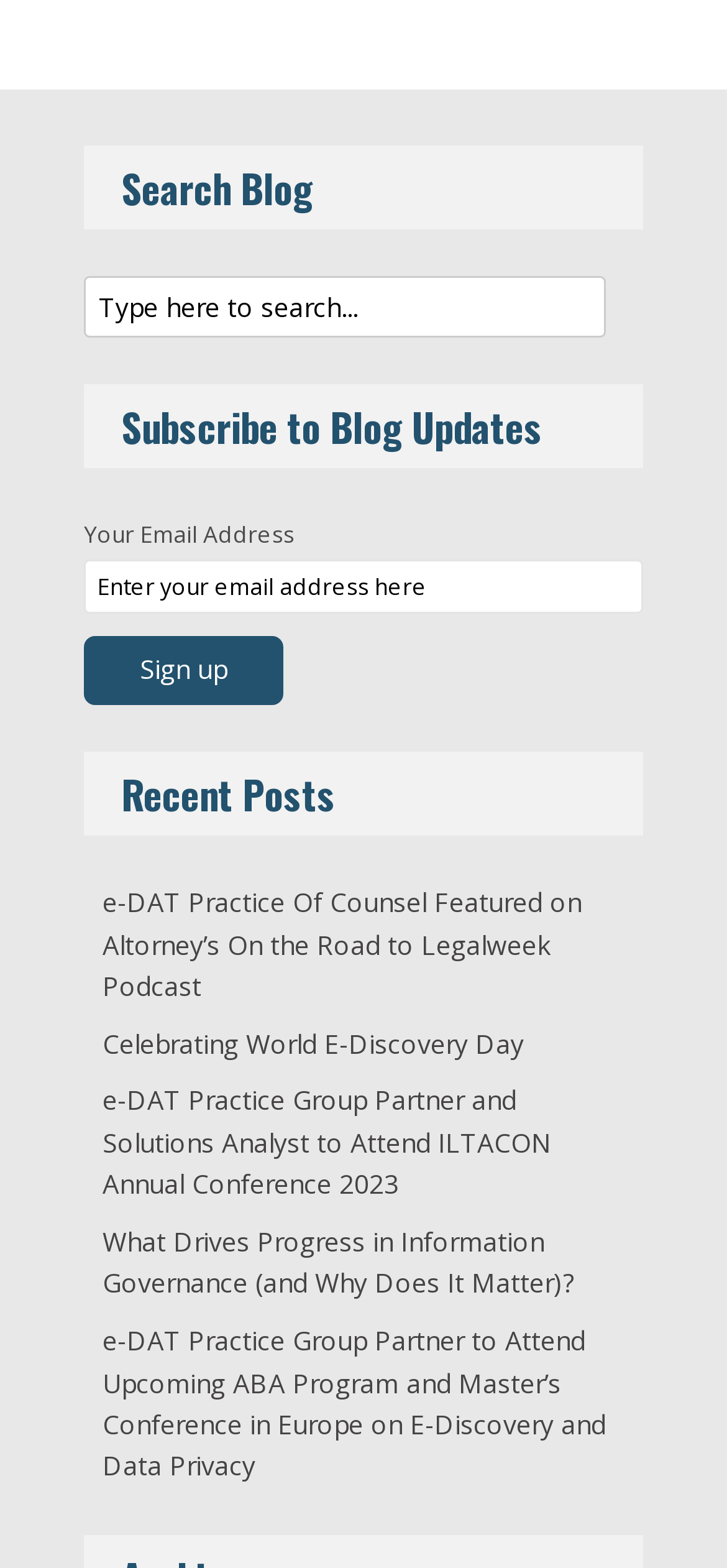Locate the bounding box coordinates of the area to click to fulfill this instruction: "Enter email address to subscribe". The bounding box should be presented as four float numbers between 0 and 1, in the order [left, top, right, bottom].

[0.115, 0.357, 0.885, 0.391]